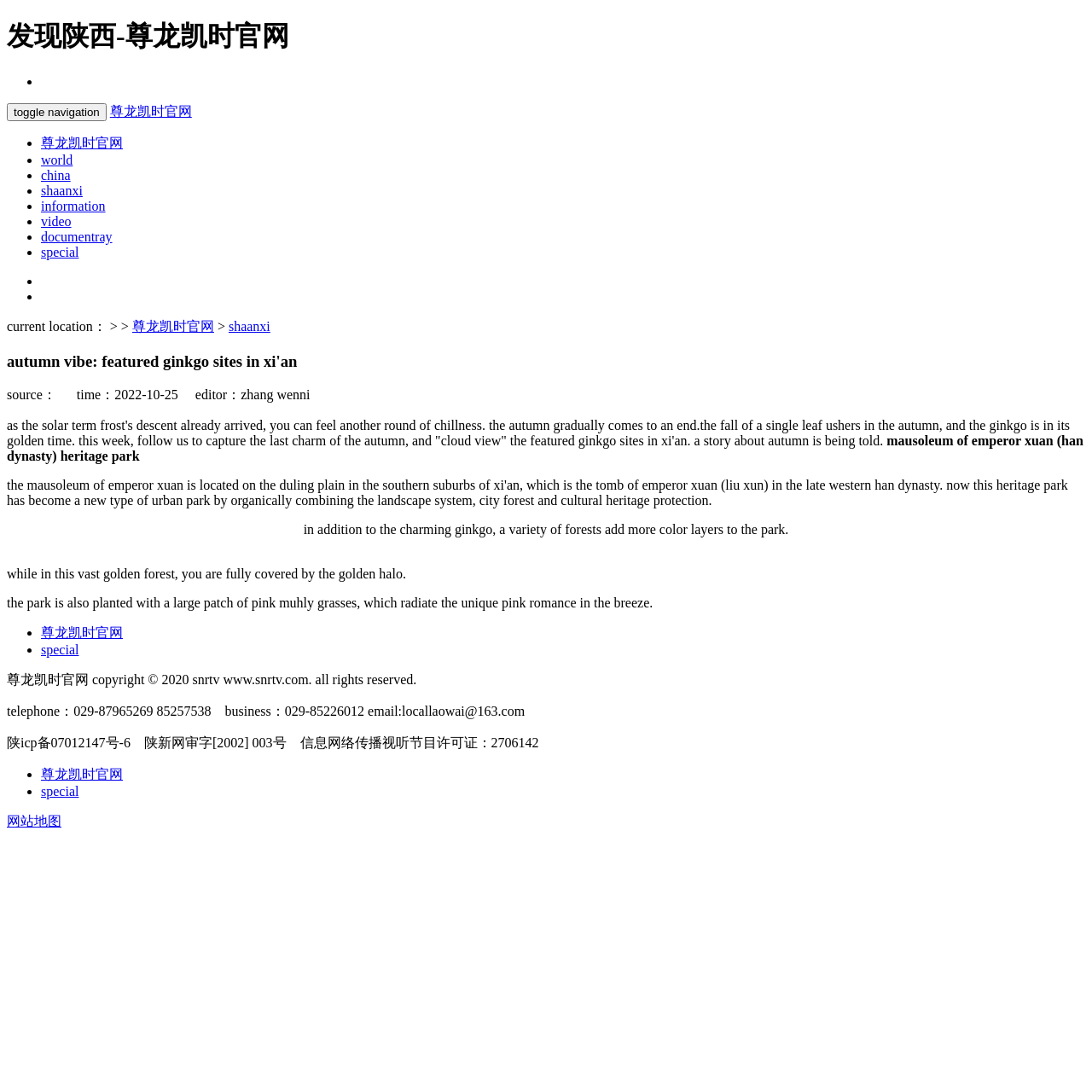What is the copyright information of the webpage?
Based on the screenshot, provide your answer in one word or phrase.

Copyright © 2020 snrtv www.snrtv.com. All rights reserved.